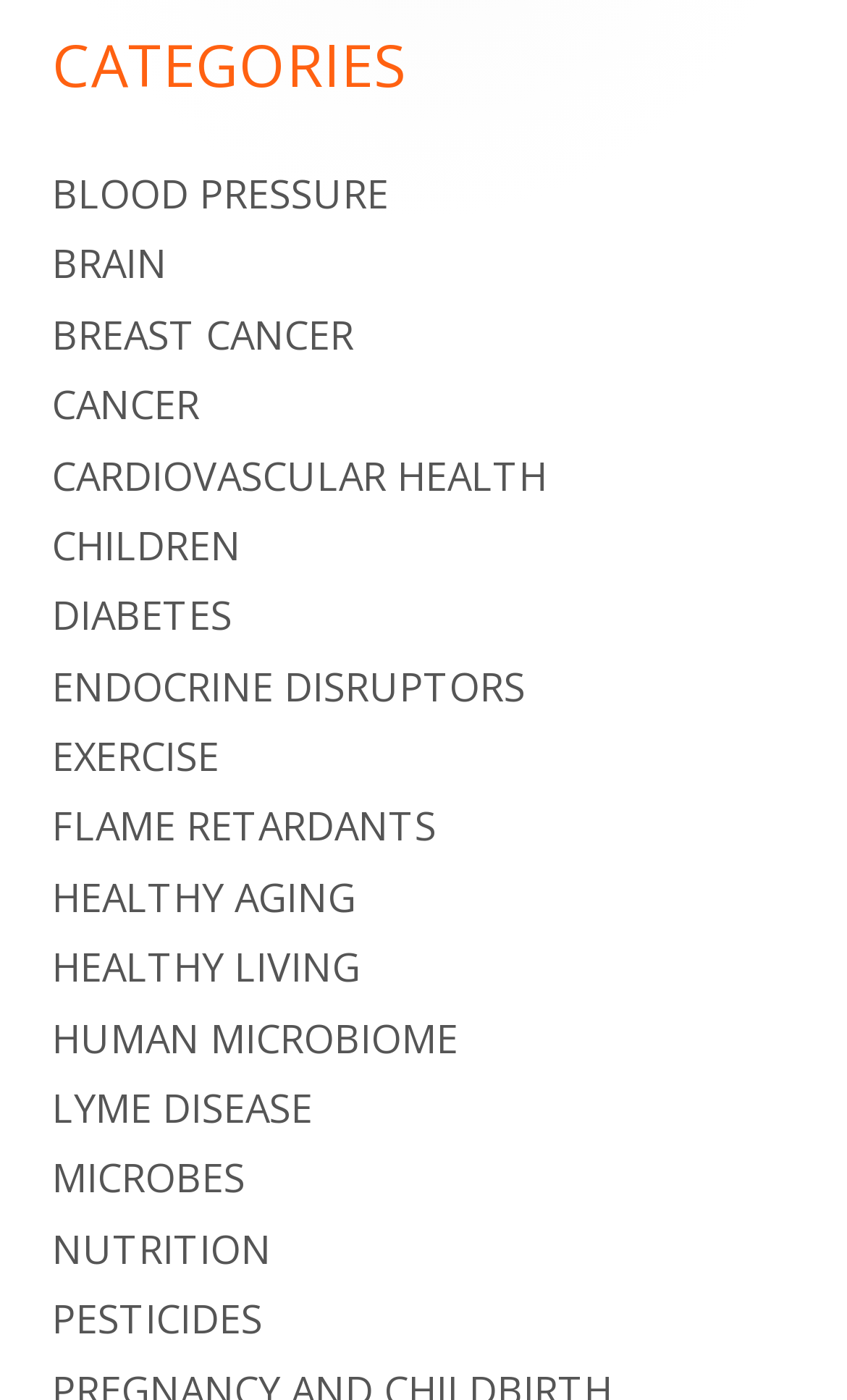What is the category listed below 'BRAIN'?
Can you provide a detailed and comprehensive answer to the question?

The category listed below 'BRAIN' is 'BREAST CANCER' because the 'BREAST CANCER' link element has a bounding box coordinate of [0.062, 0.22, 0.418, 0.257], which is below the 'BRAIN' link element with a bounding box coordinate of [0.062, 0.17, 0.197, 0.207].